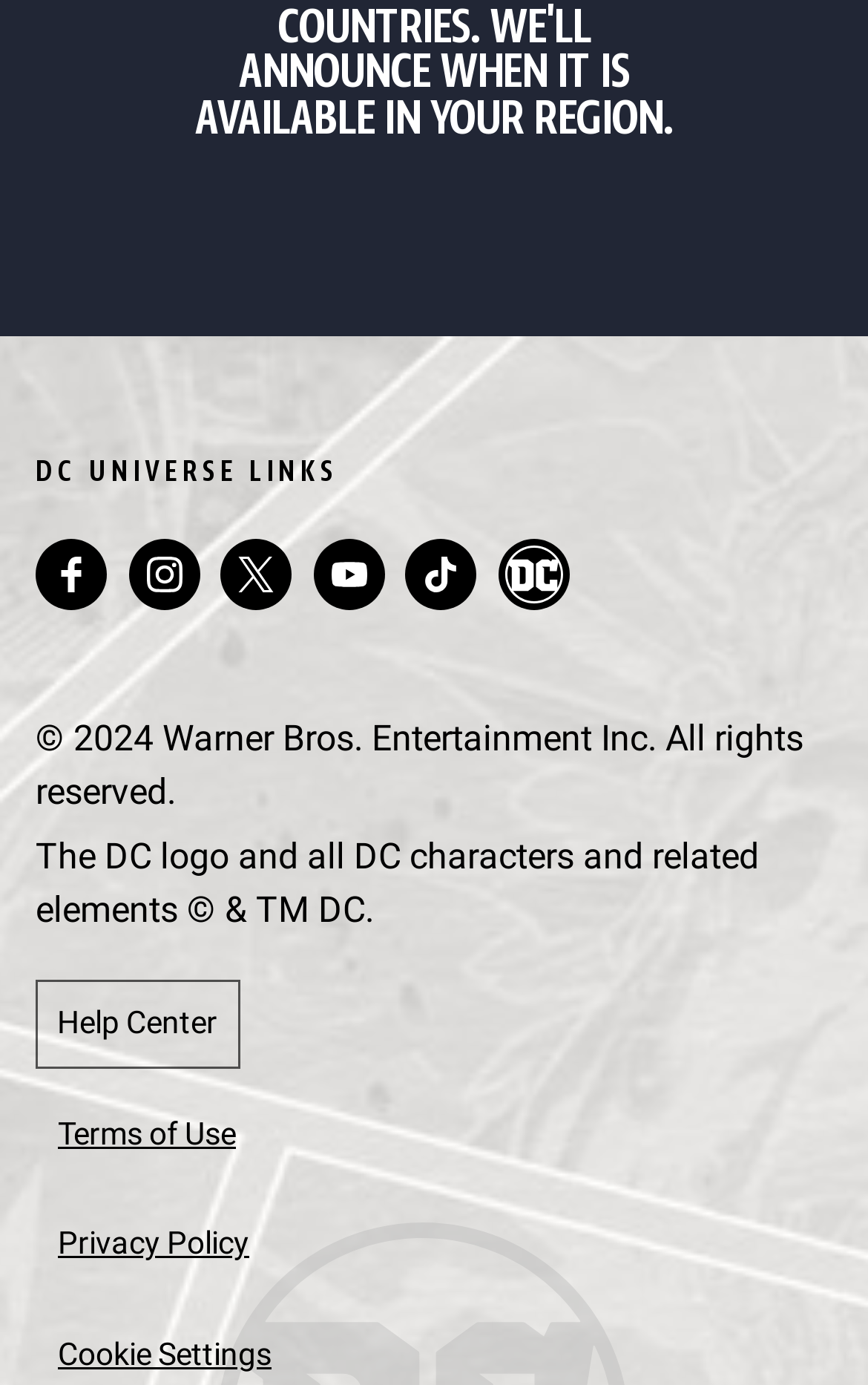Answer succinctly with a single word or phrase:
How many links are available at the bottom of the page?

3